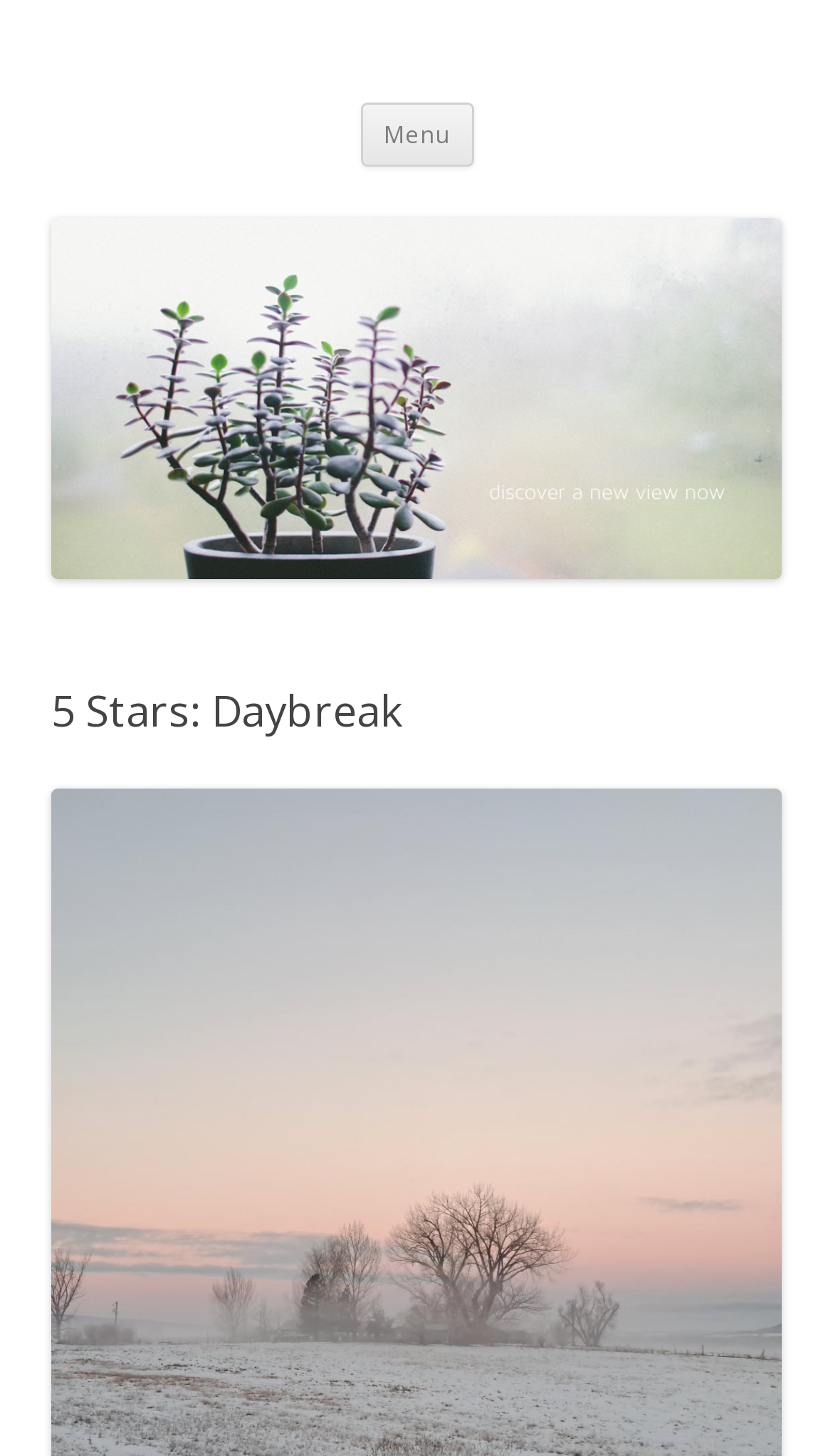Is there a 'Skip to content' link on the page?
Give a comprehensive and detailed explanation for the question.

I found the answer by looking at the link element with the text 'Skip to content' which is a child of the root element, and it has a bounding box coordinate of [0.568, 0.07, 0.571, 0.072].